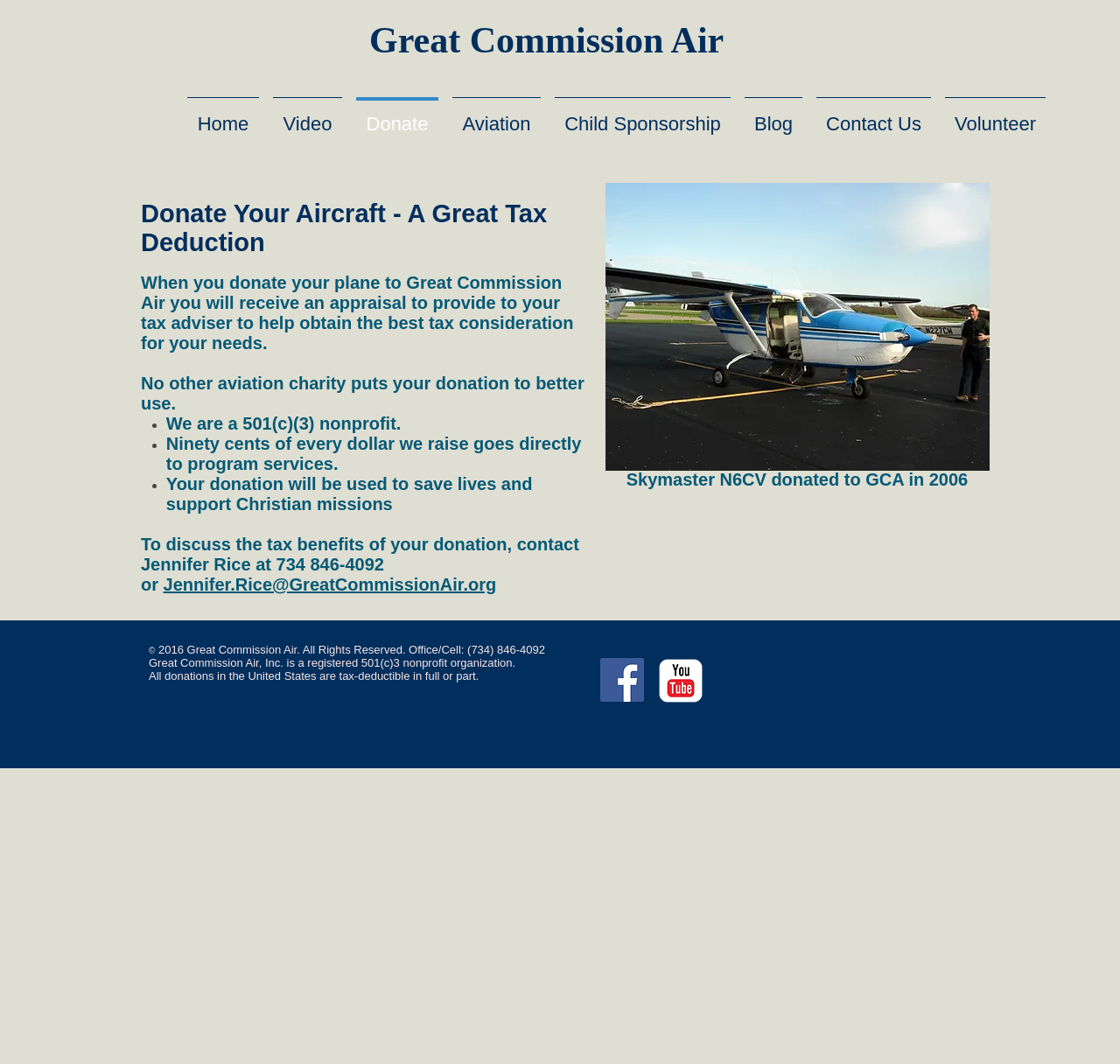What is the phone number of the office/cell of Great Commission Air?
Please answer the question with as much detail and depth as you can.

This answer can be obtained by reading the StaticText 'Office/Cell: (734) 846-4092' on the webpage, which provides the phone number of the office/cell of Great Commission Air.